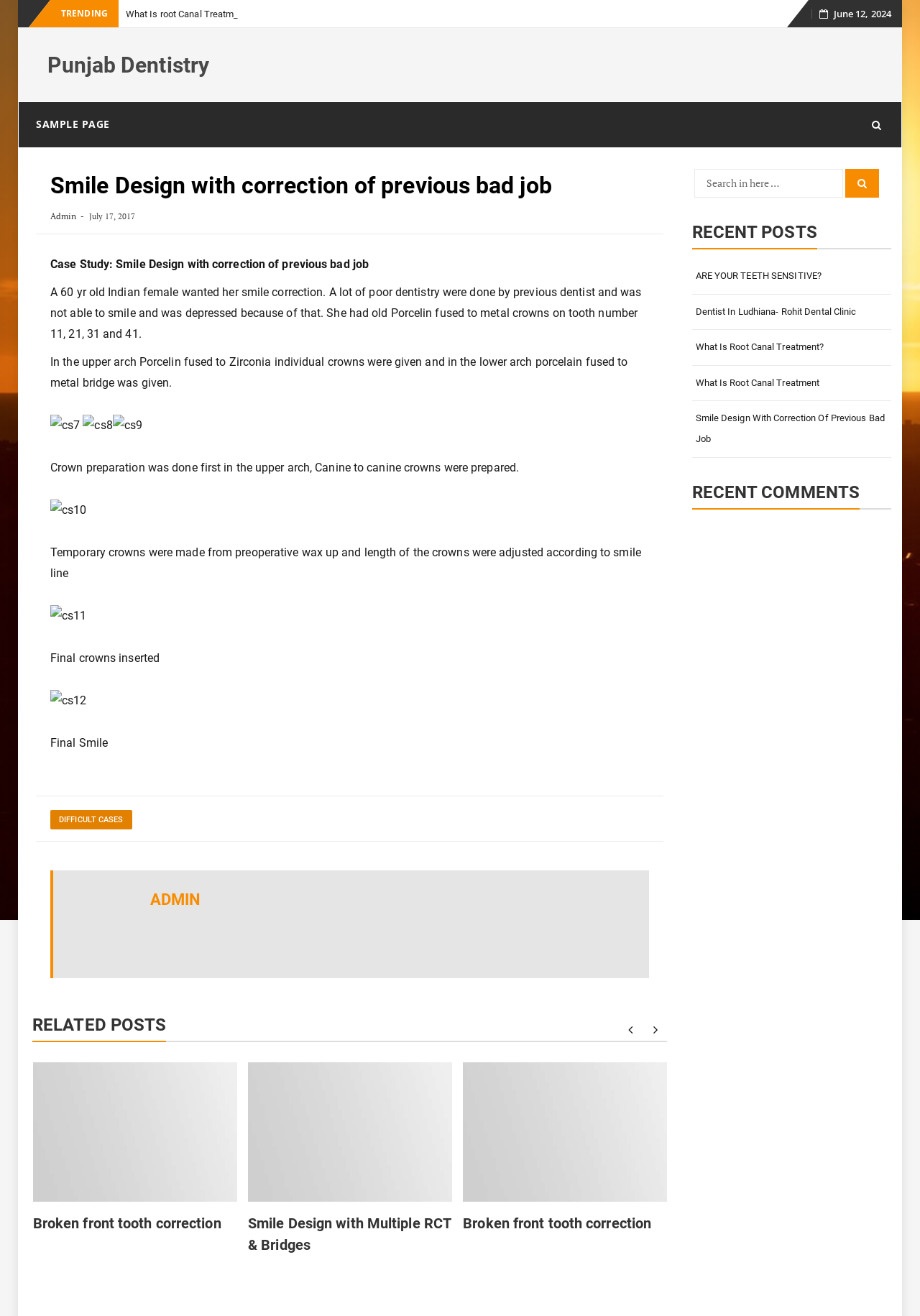Please pinpoint the bounding box coordinates for the region I should click to adhere to this instruction: "Search for something".

[0.754, 0.128, 0.916, 0.15]